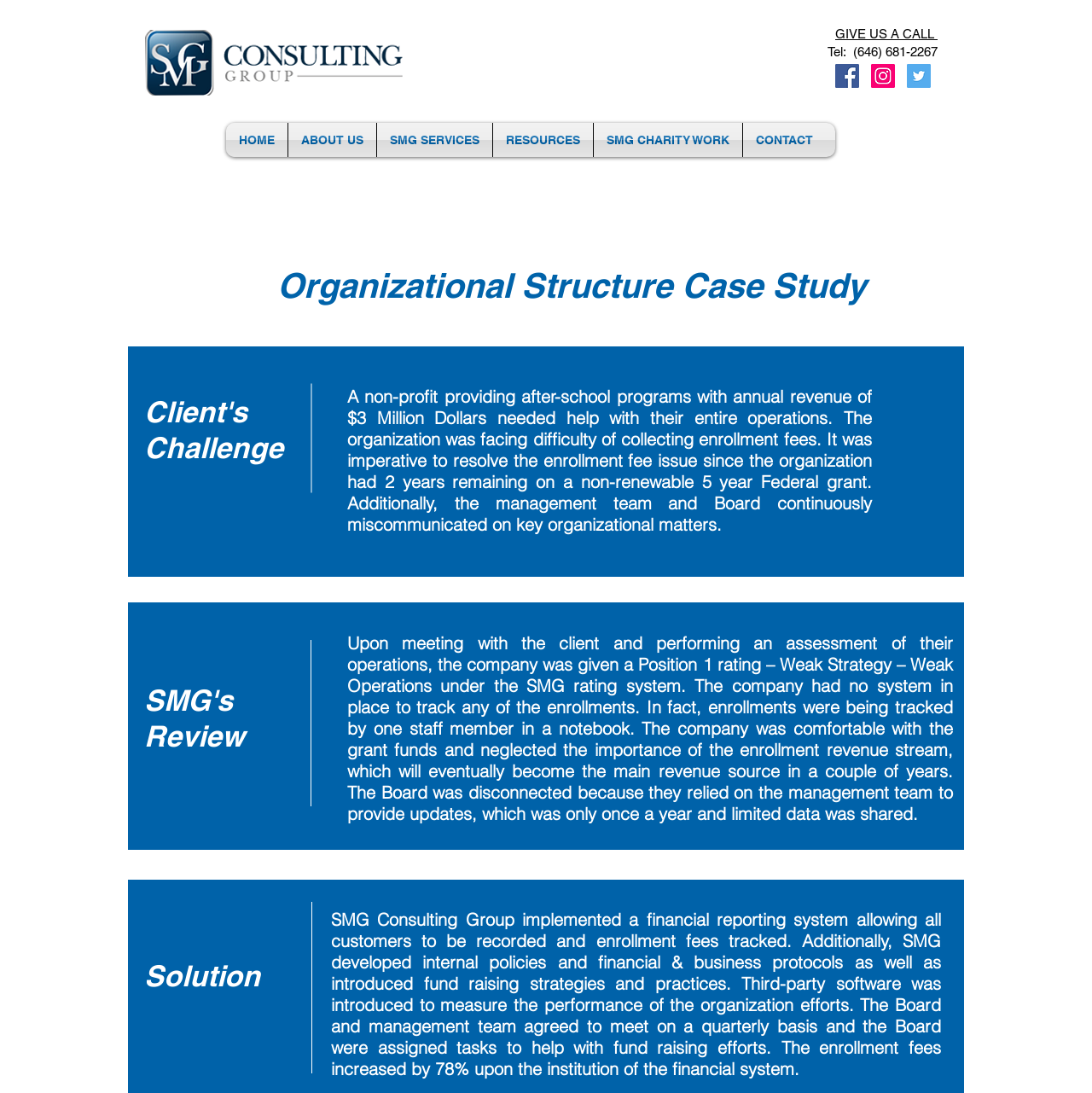How often did the Board and management team agree to meet?
Give a single word or phrase as your answer by examining the image.

Quarterly